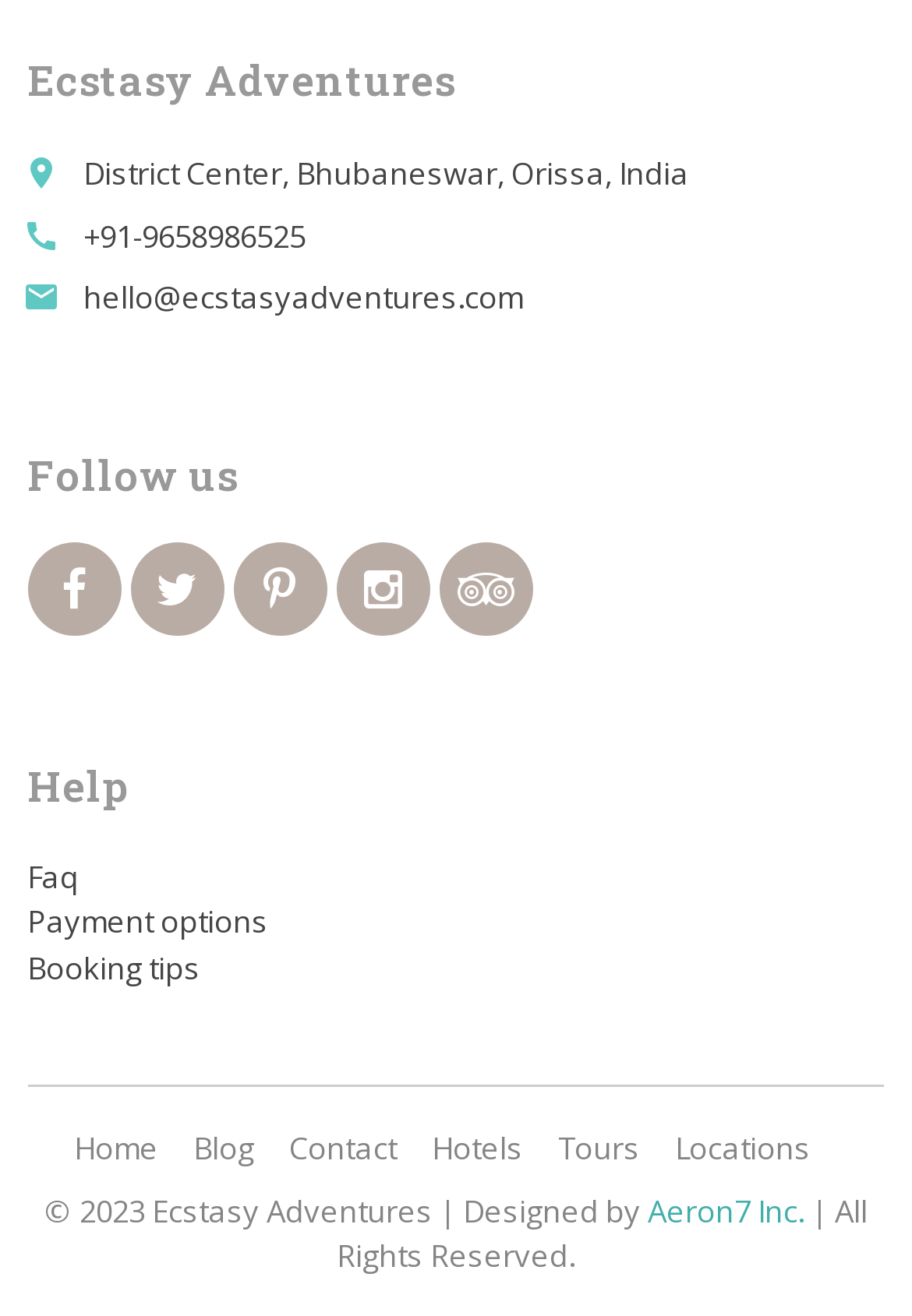What is the phone number of the company?
Deliver a detailed and extensive answer to the question.

The phone number of the company can be found in the first article section, which is '+91-9658986525'.